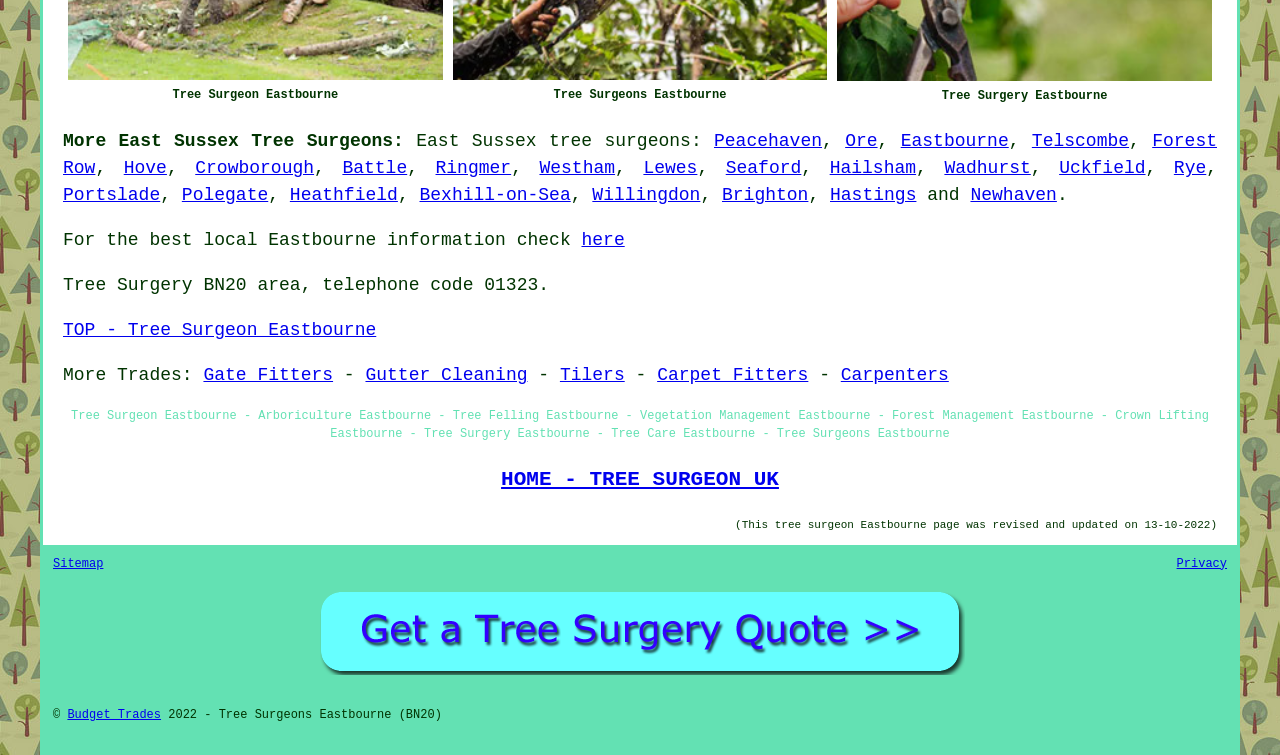Find and specify the bounding box coordinates that correspond to the clickable region for the instruction: "Learn more about Tree Surgery in the BN20 area".

[0.049, 0.305, 0.454, 0.332]